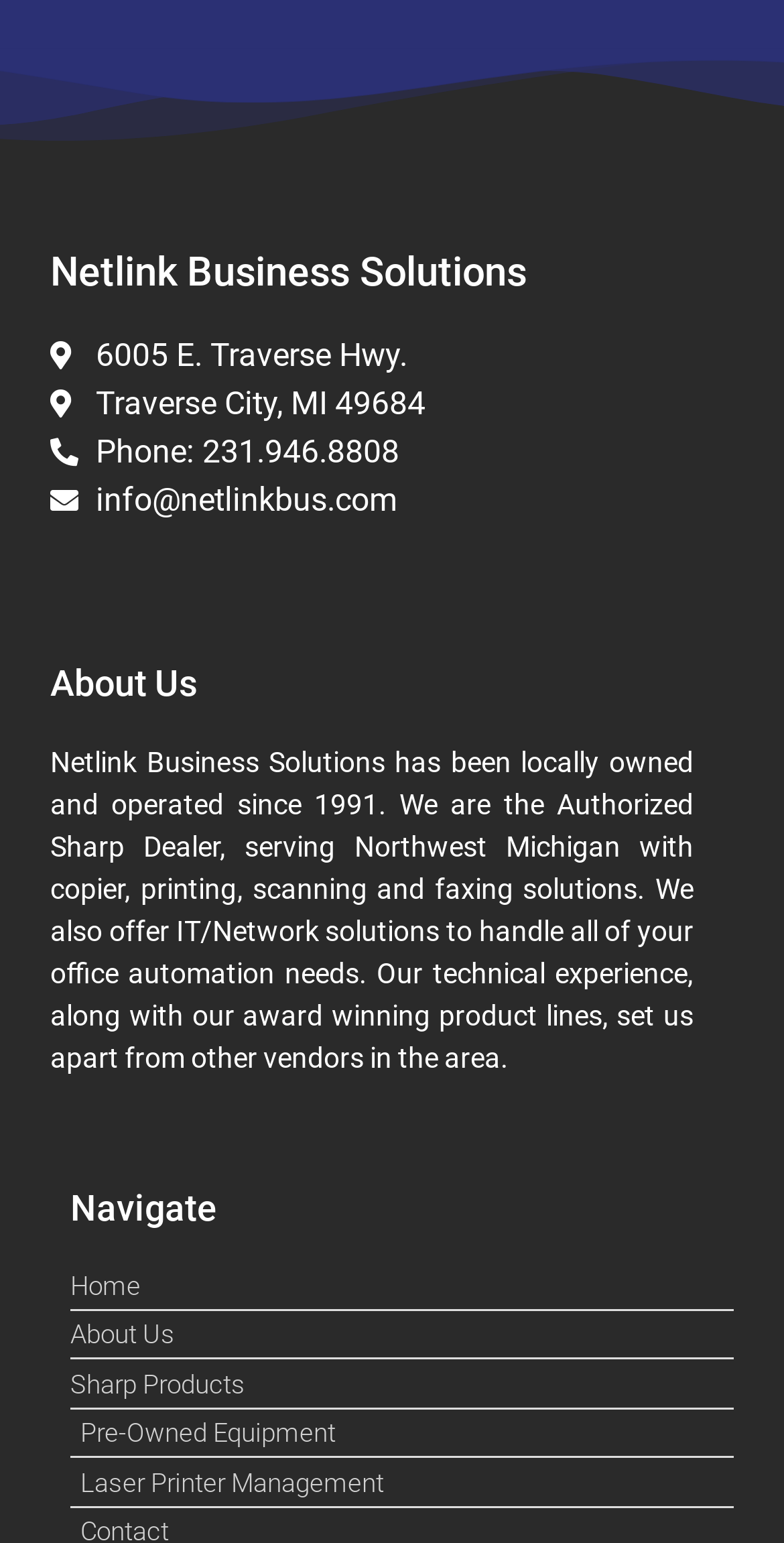Kindly respond to the following question with a single word or a brief phrase: 
What is the company's email address?

info@netlinkbus.com